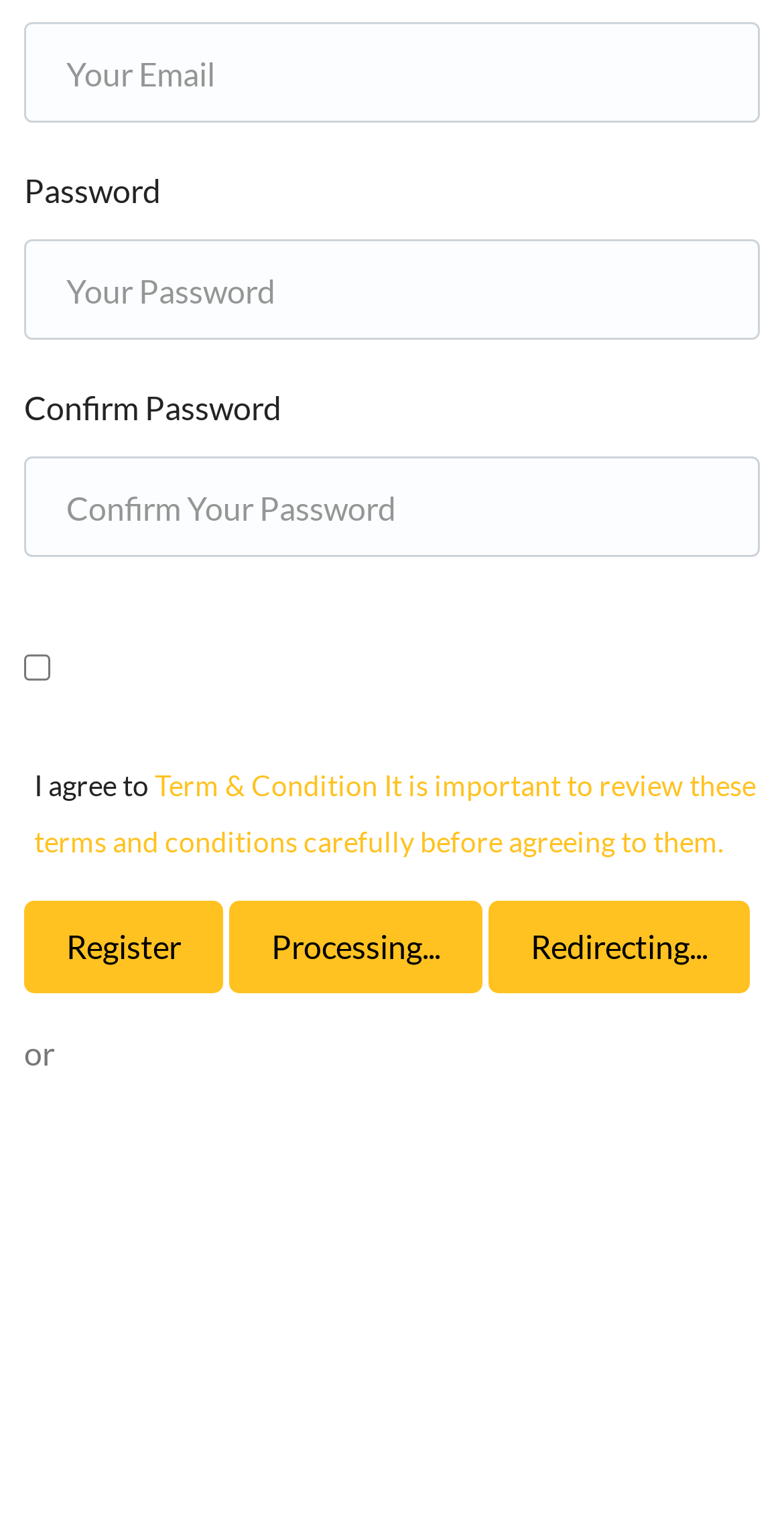Identify the bounding box coordinates of the region that should be clicked to execute the following instruction: "access House of Commons".

None